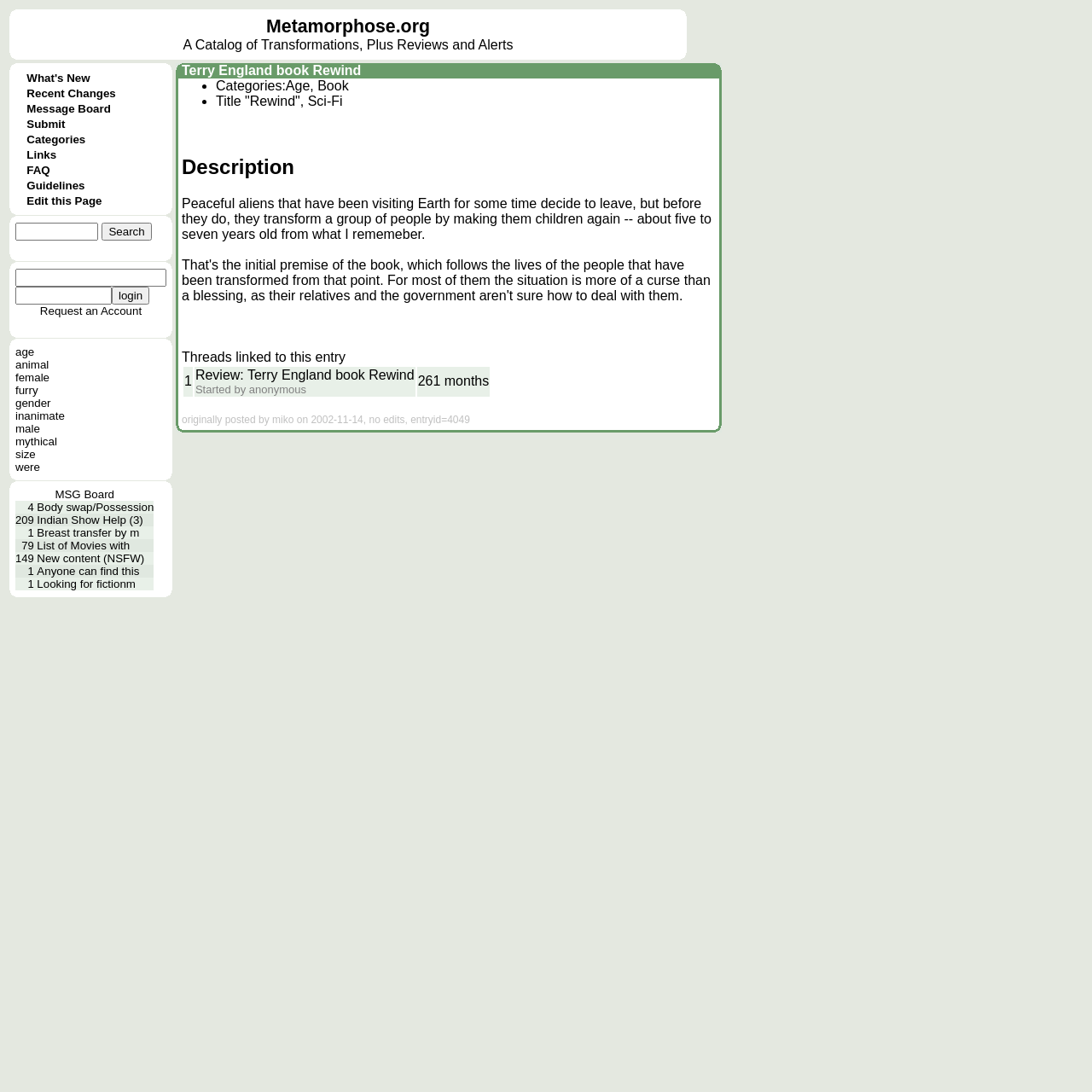What is the name of the website?
Provide a well-explained and detailed answer to the question.

The name of the website can be found in the top-left corner of the webpage, where it is written 'Metamorphose.org A Catalog of Transformations, Plus Reviews and Alerts'.